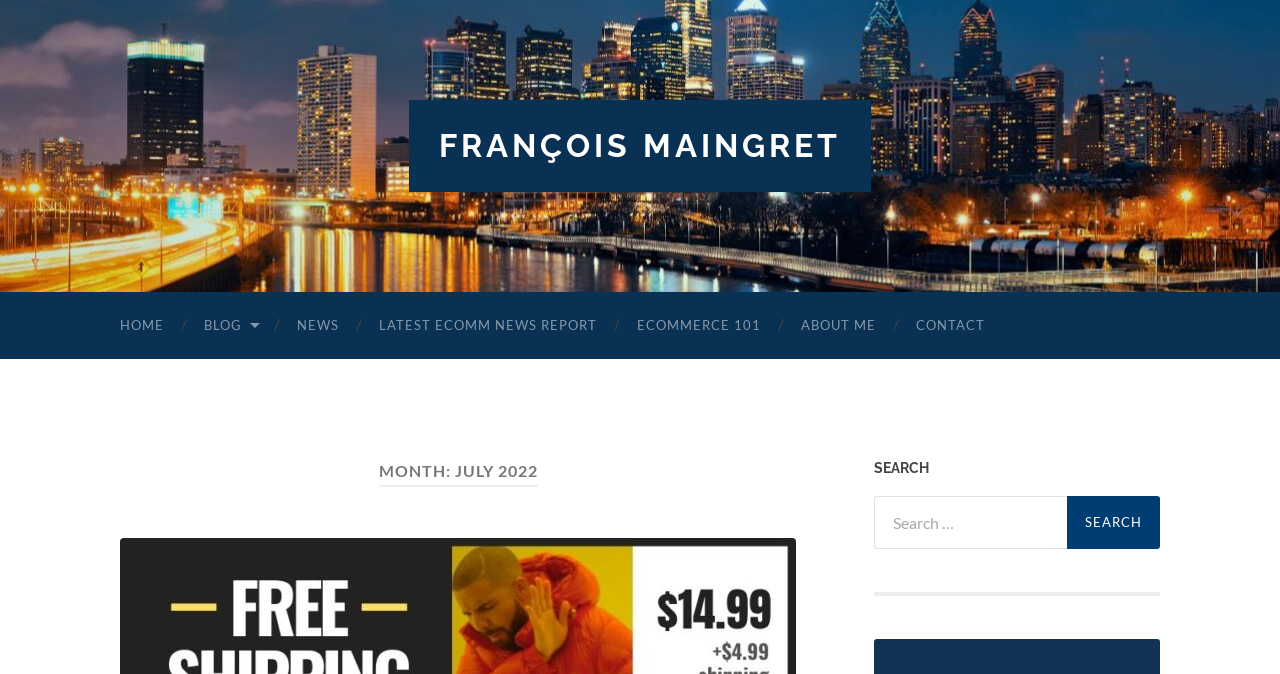Determine the webpage's heading and output its text content.

MONTH: JULY 2022